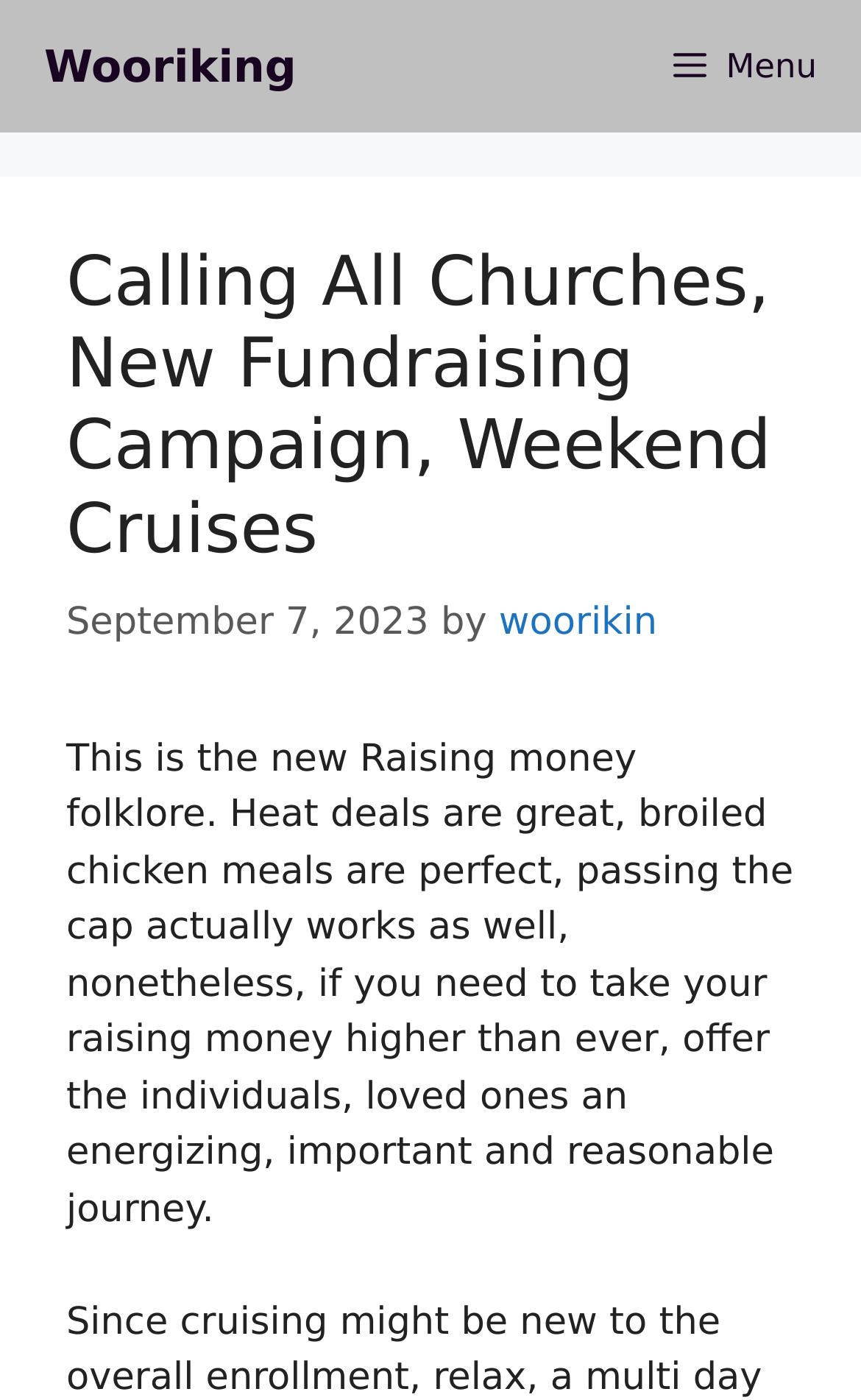Using the element description: "Menu", determine the bounding box coordinates for the specified UI element. The coordinates should be four float numbers between 0 and 1, [left, top, right, bottom].

[0.73, 0.0, 1.0, 0.095]